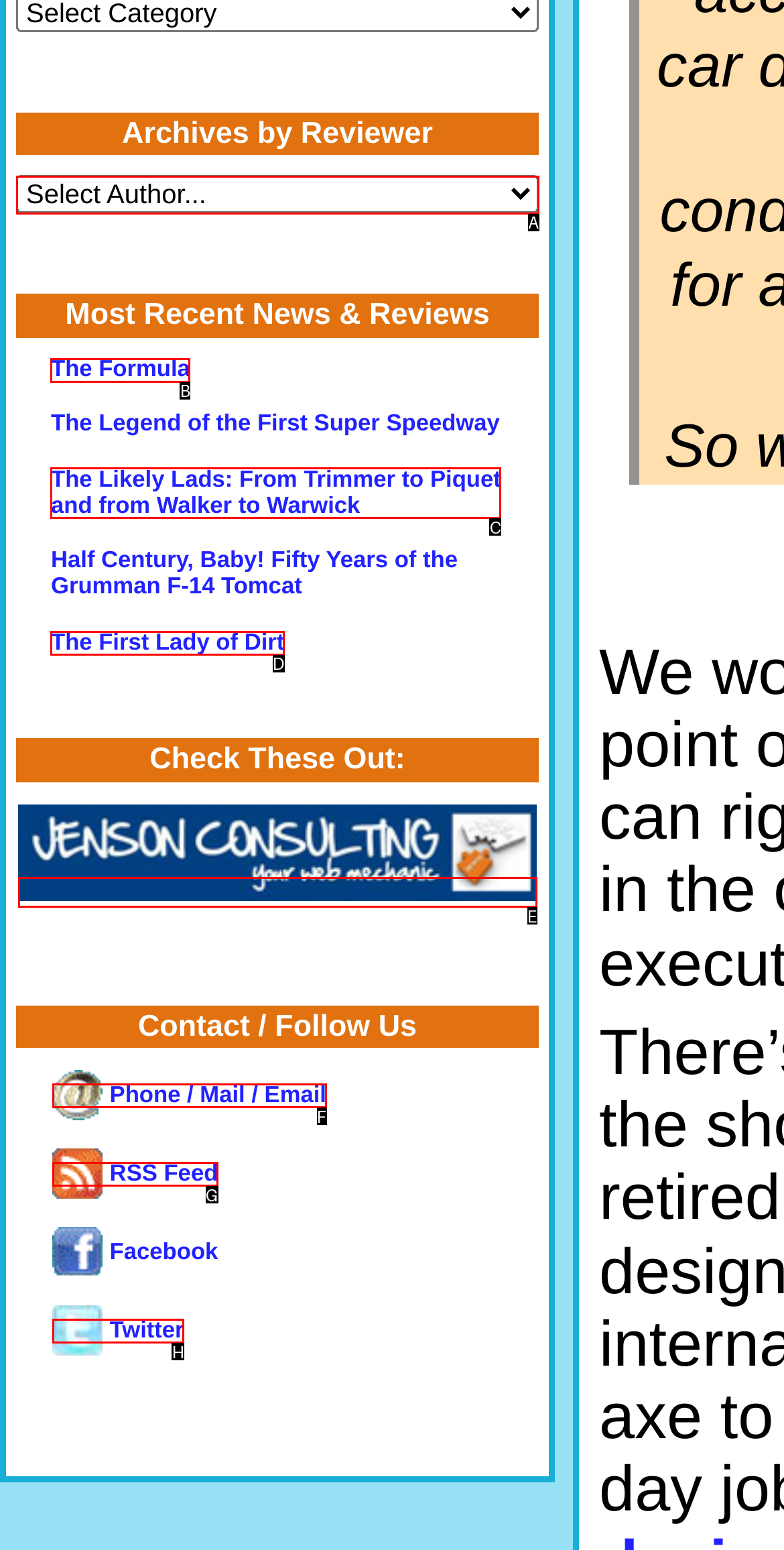Select the letter that aligns with the description: The Formula. Answer with the letter of the selected option directly.

B